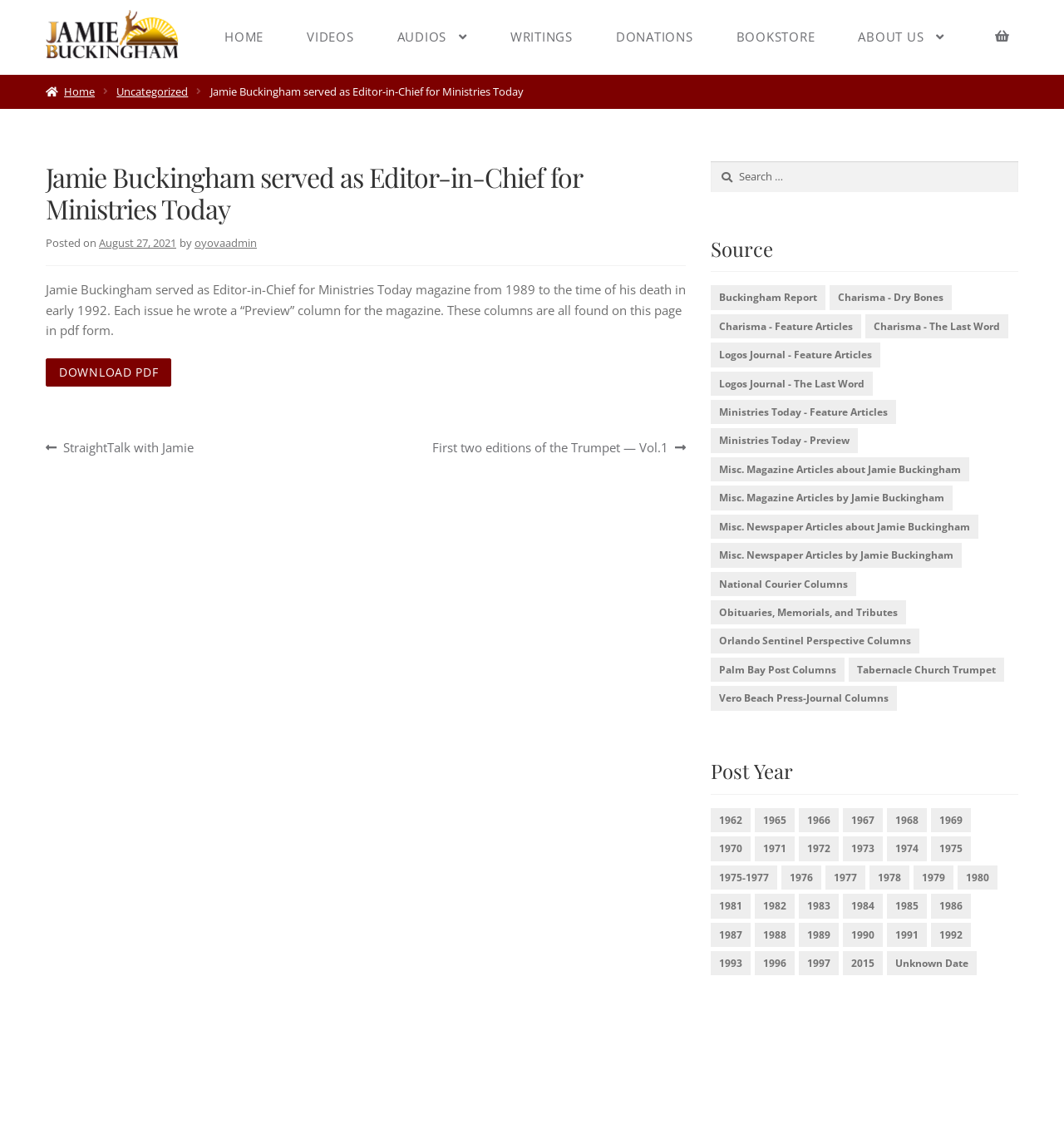Locate the bounding box coordinates of the element that should be clicked to fulfill the instruction: "Go to the 'VIDEOS' page".

[0.27, 0.018, 0.351, 0.047]